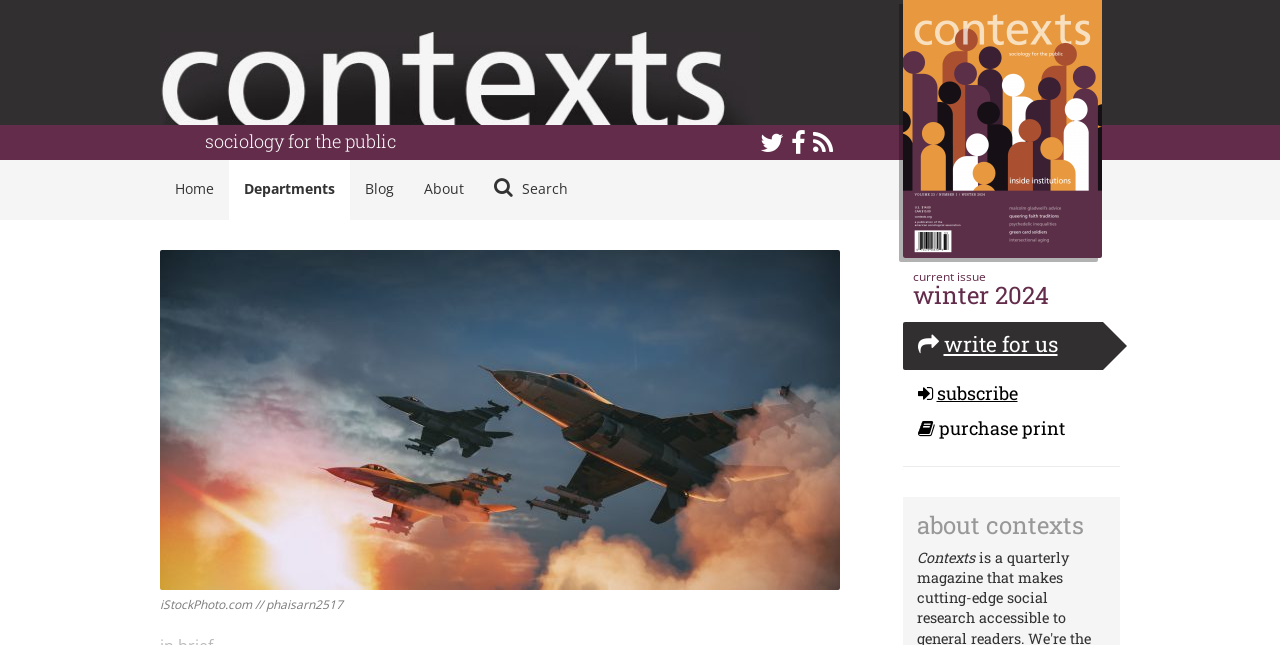Extract the text of the main heading from the webpage.

the war on climate